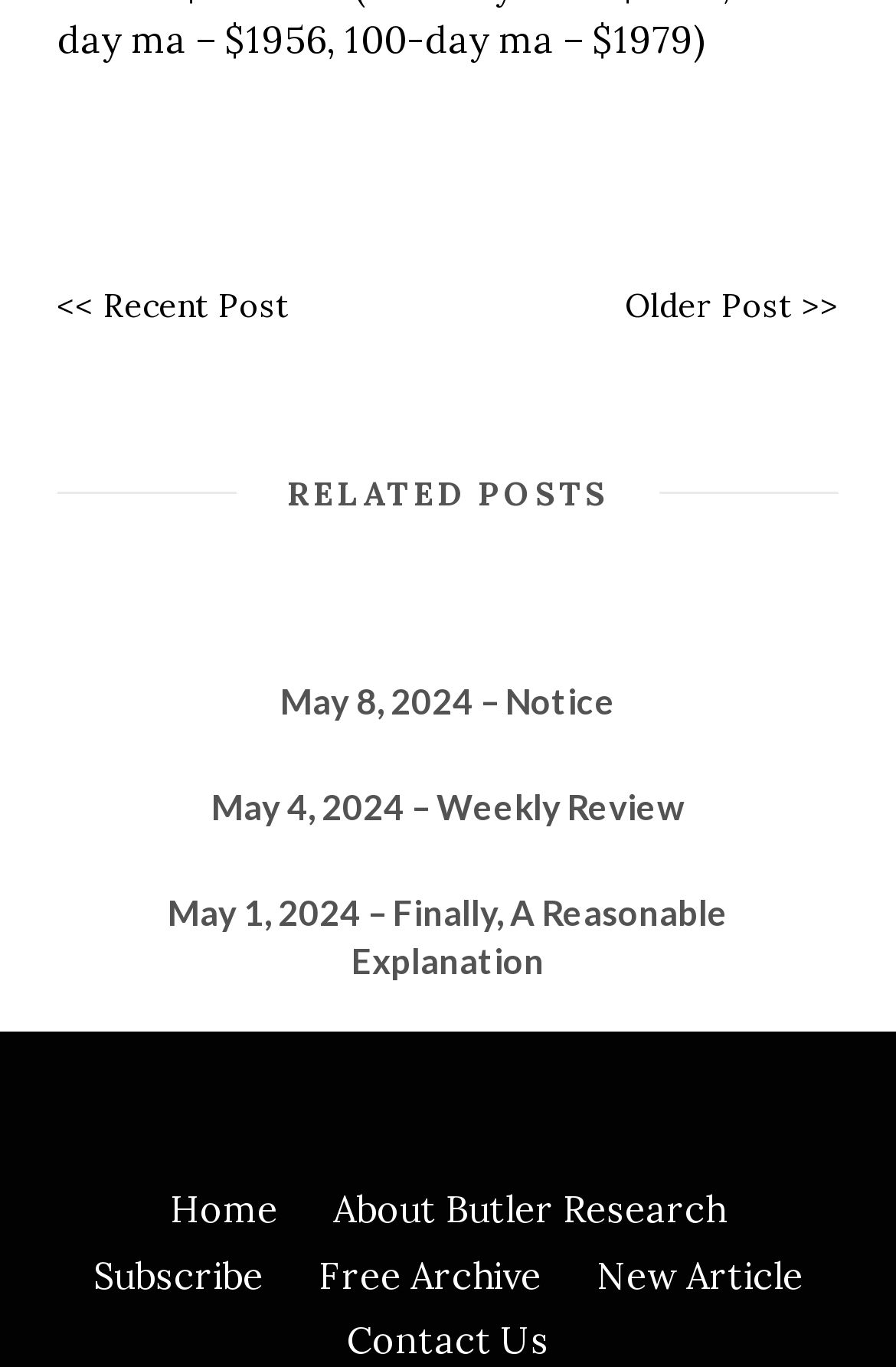Please answer the following question using a single word or phrase: How many links are there in the footer?

6